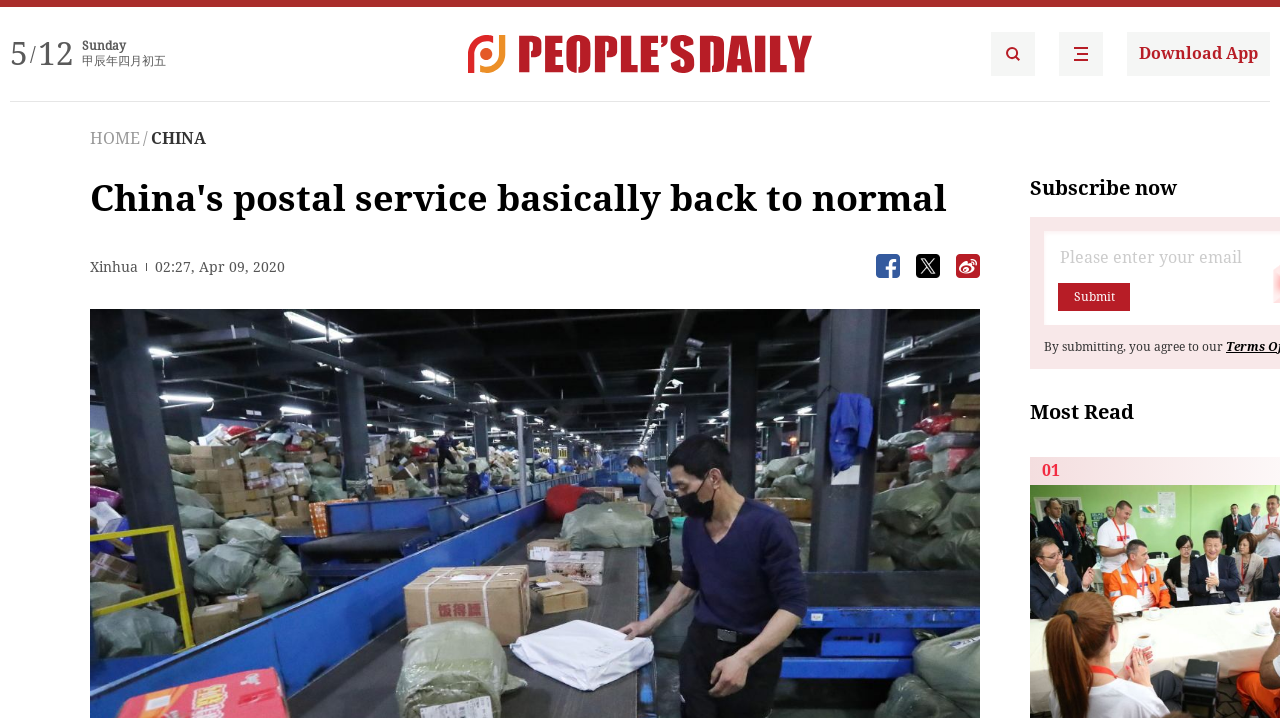What is the text above the 'HOME' link?
Please provide a detailed and thorough answer to the question.

The text 'China's postal service basically back to normal' is located above the 'HOME' link and is the main title of the webpage.